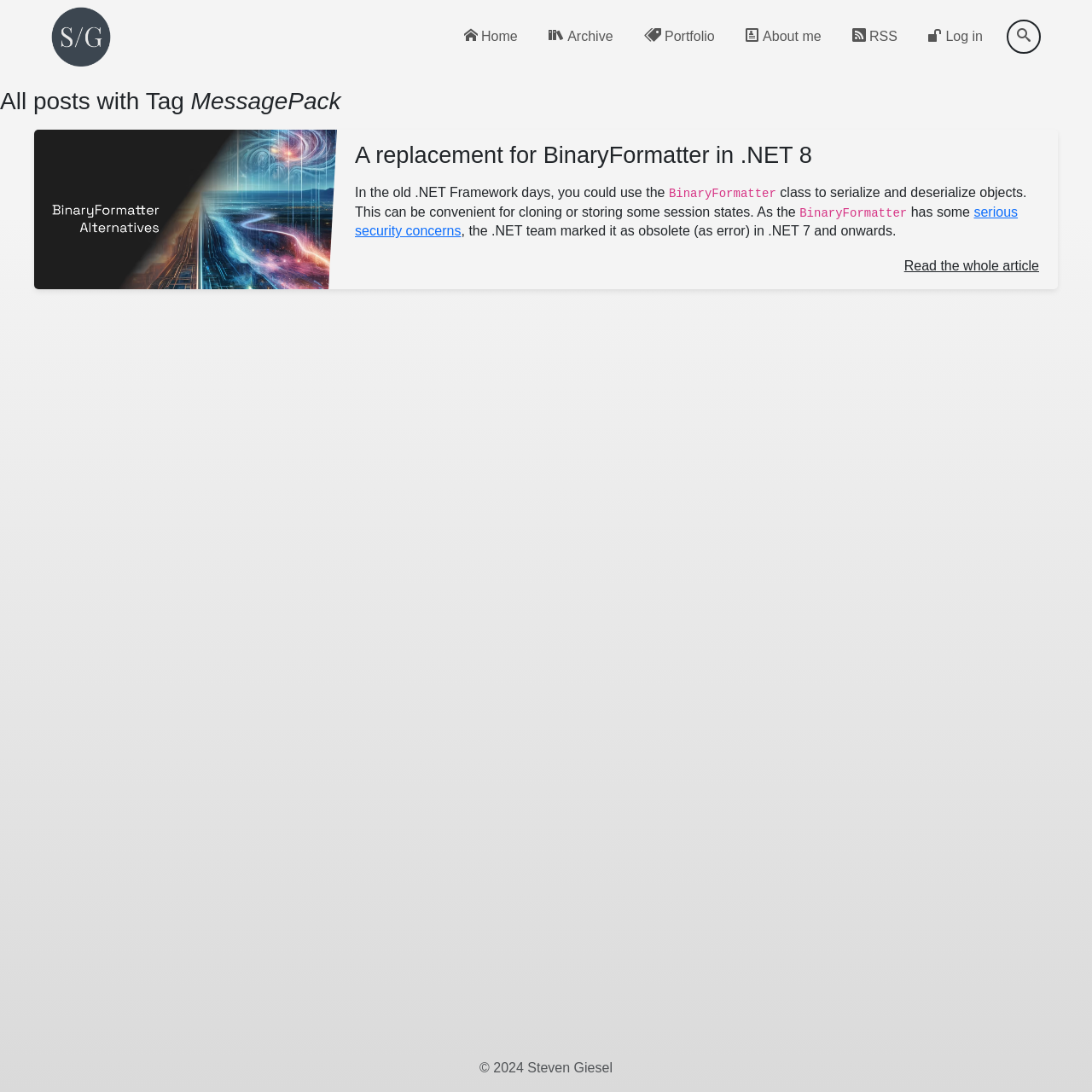What is the purpose of the search button?
Carefully analyze the image and provide a detailed answer to the question.

The search button is located at the top right corner of the webpage, with a bounding box of [0.926, 0.022, 0.949, 0.045]. Its purpose is to submit search queries, as indicated by its description 'search submit'.